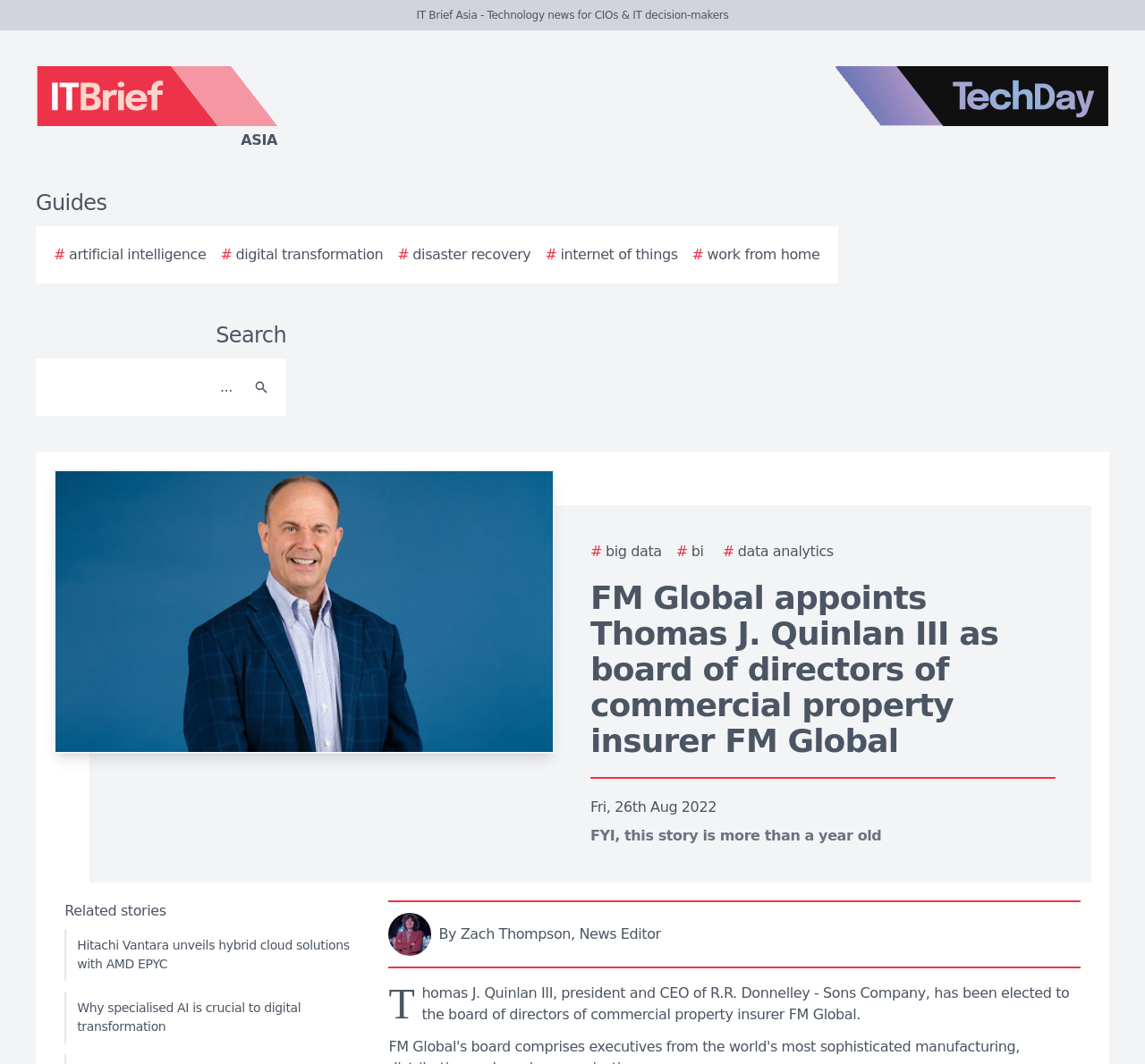Answer the question with a single word or phrase: 
How many links are available in the guides section?

5